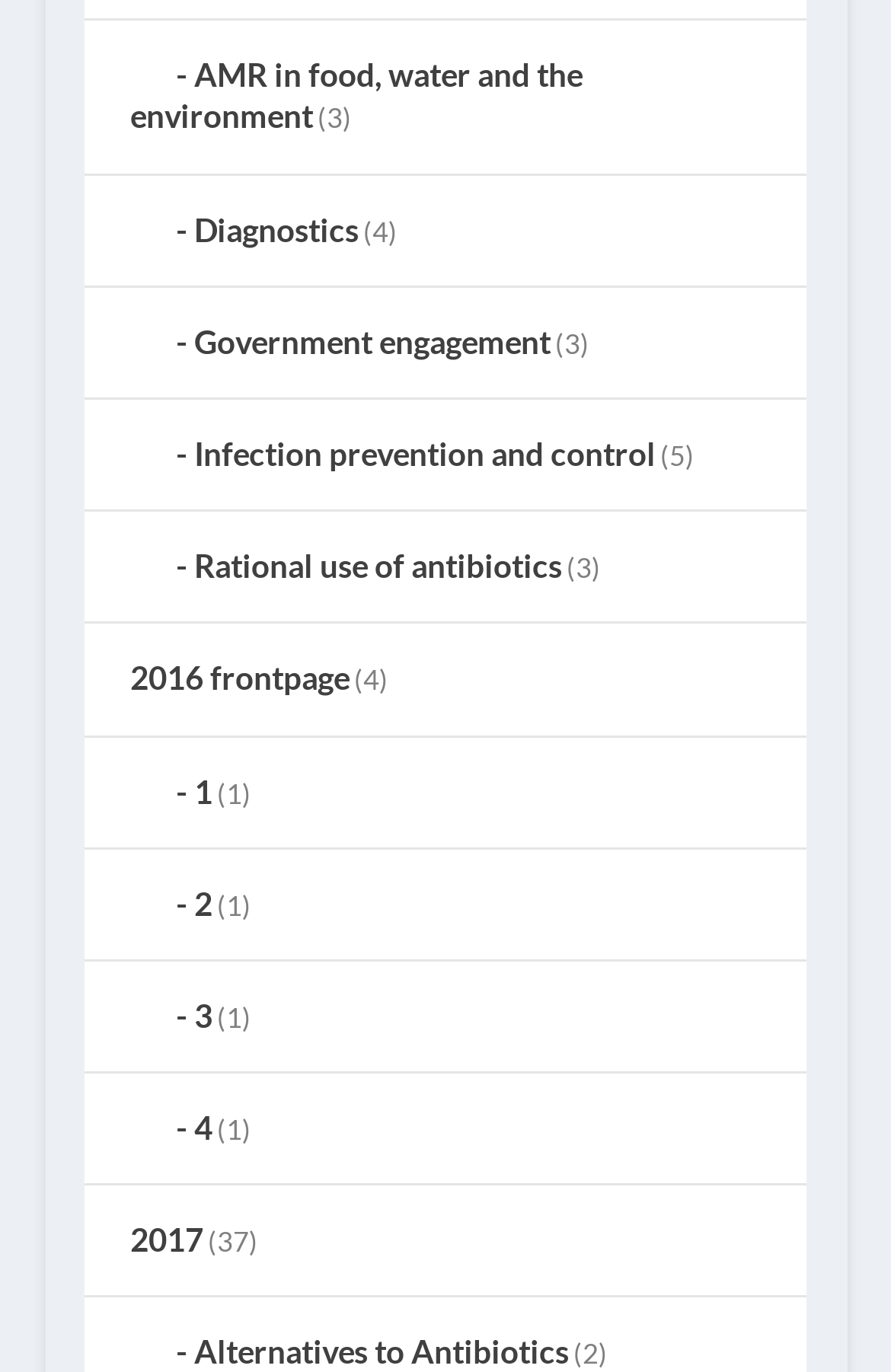Could you indicate the bounding box coordinates of the region to click in order to complete this instruction: "Visit '2017'".

[0.146, 0.89, 0.228, 0.918]